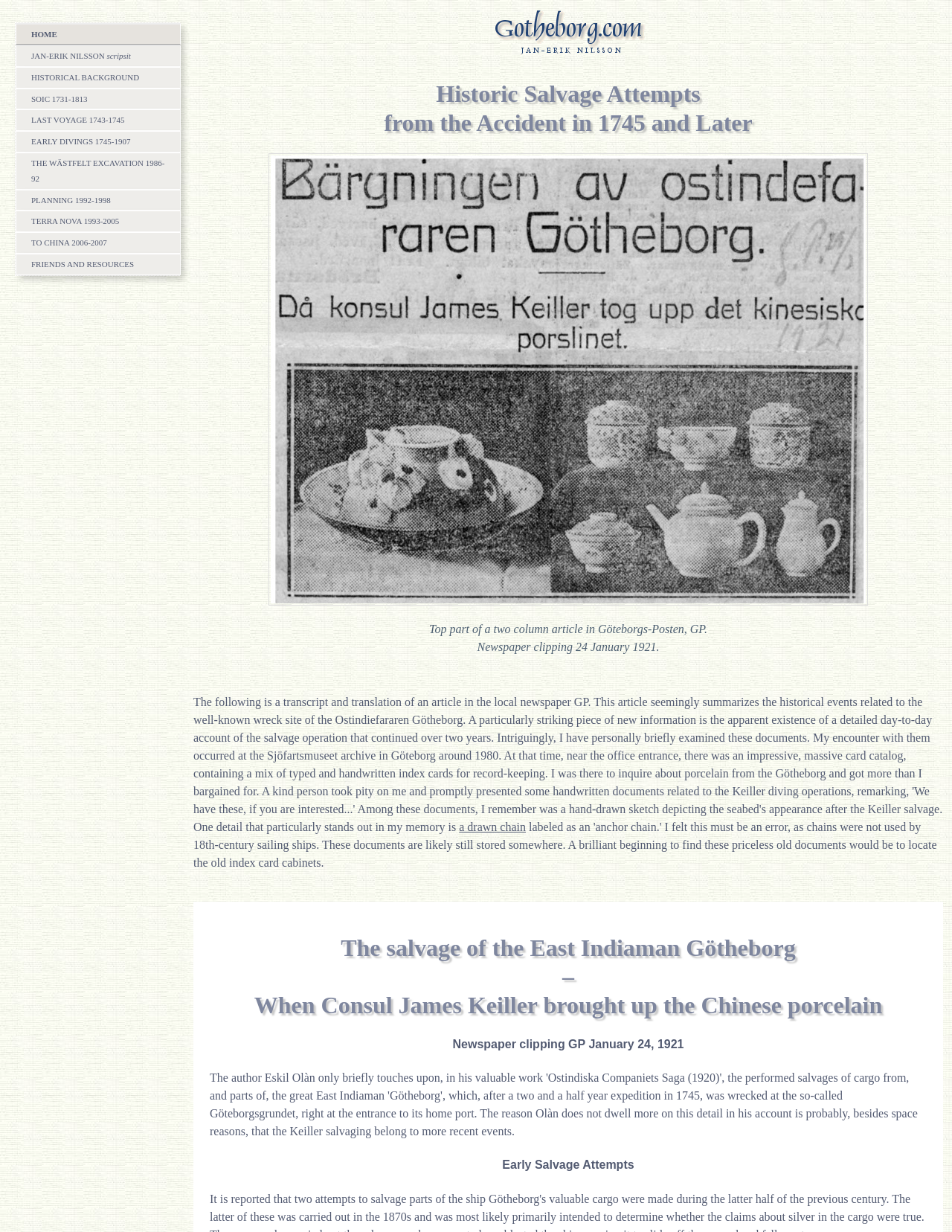Locate the bounding box coordinates of the clickable area to execute the instruction: "Explore the Early Salvage Attempts section". Provide the coordinates as four float numbers between 0 and 1, represented as [left, top, right, bottom].

[0.22, 0.939, 0.973, 0.953]